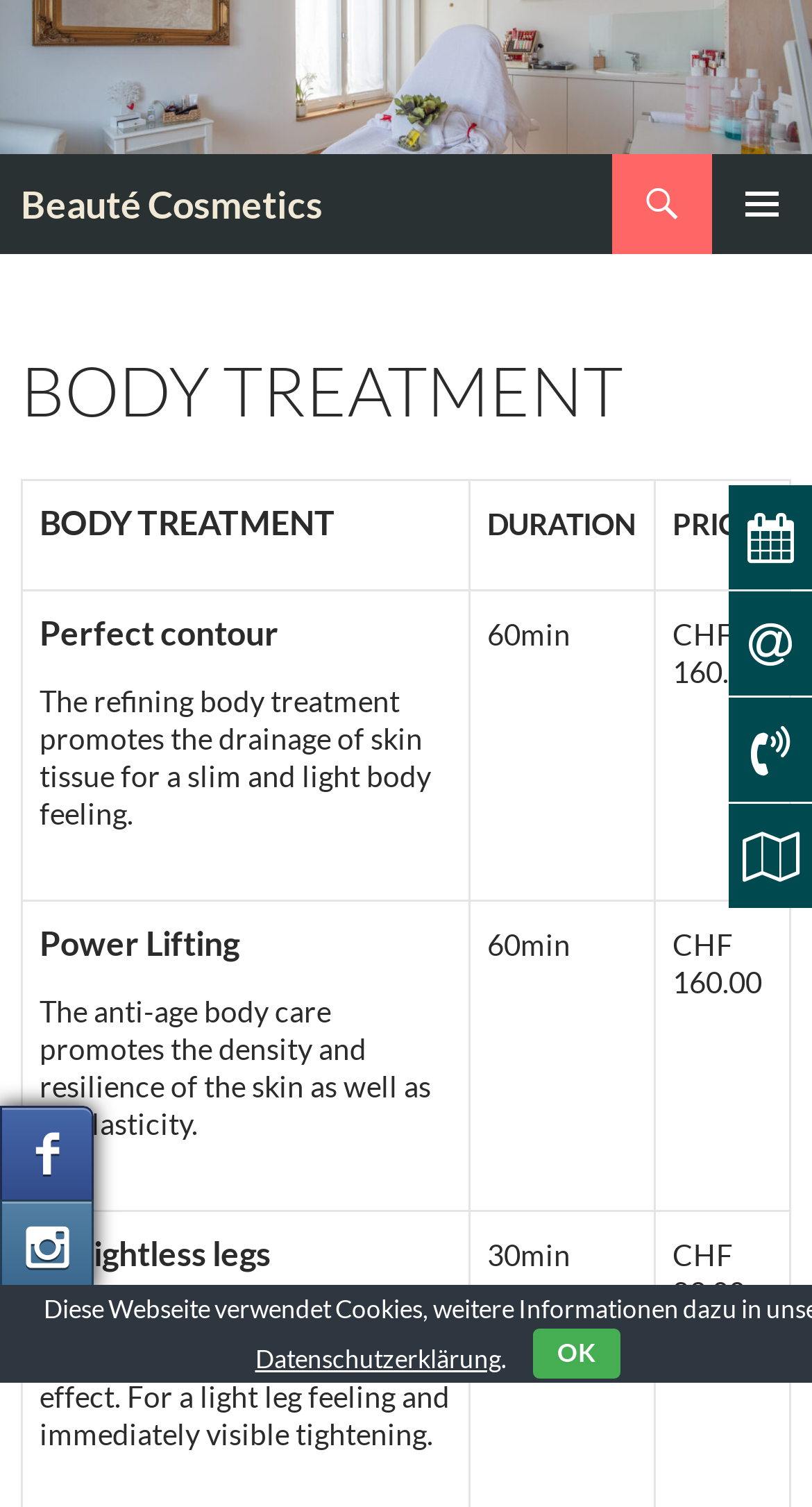What is the name of the cosmetics brand?
Using the details shown in the screenshot, provide a comprehensive answer to the question.

I found the link element that contains the brand name, which is 'Beauté Cosmetics', and it is also the main heading of the webpage.